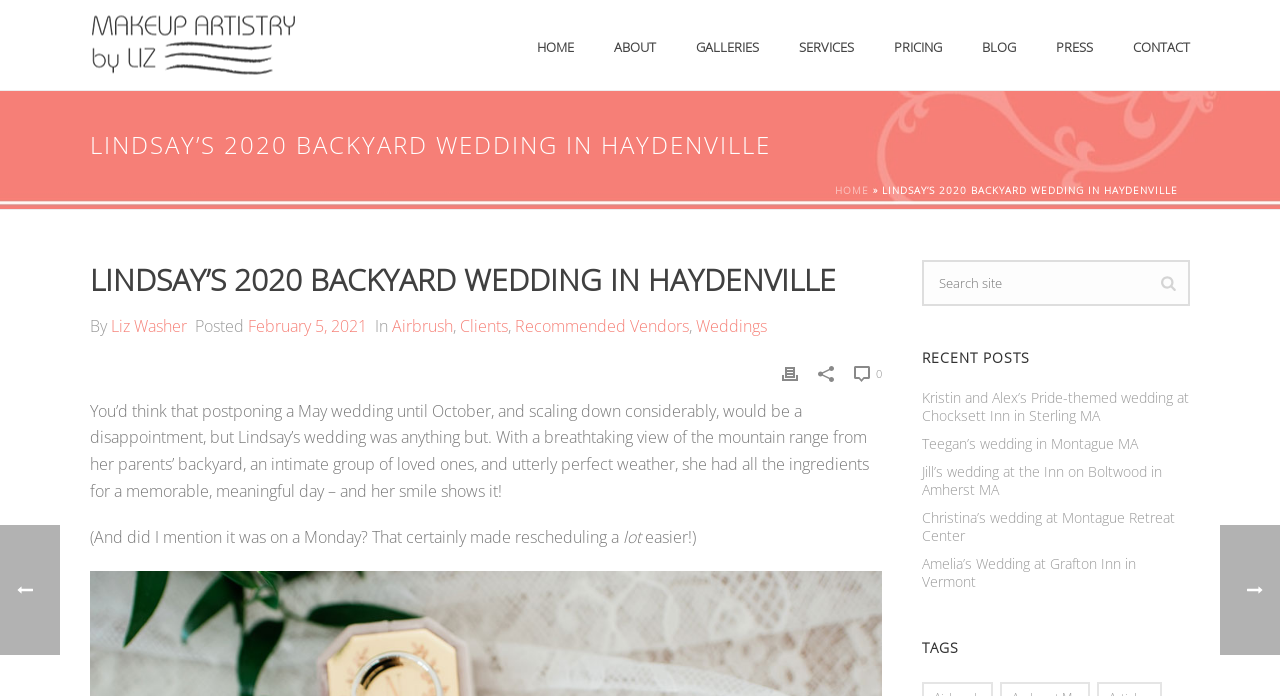Give a concise answer using only one word or phrase for this question:
What is the location of Lindsay's wedding?

Her parents' backyard